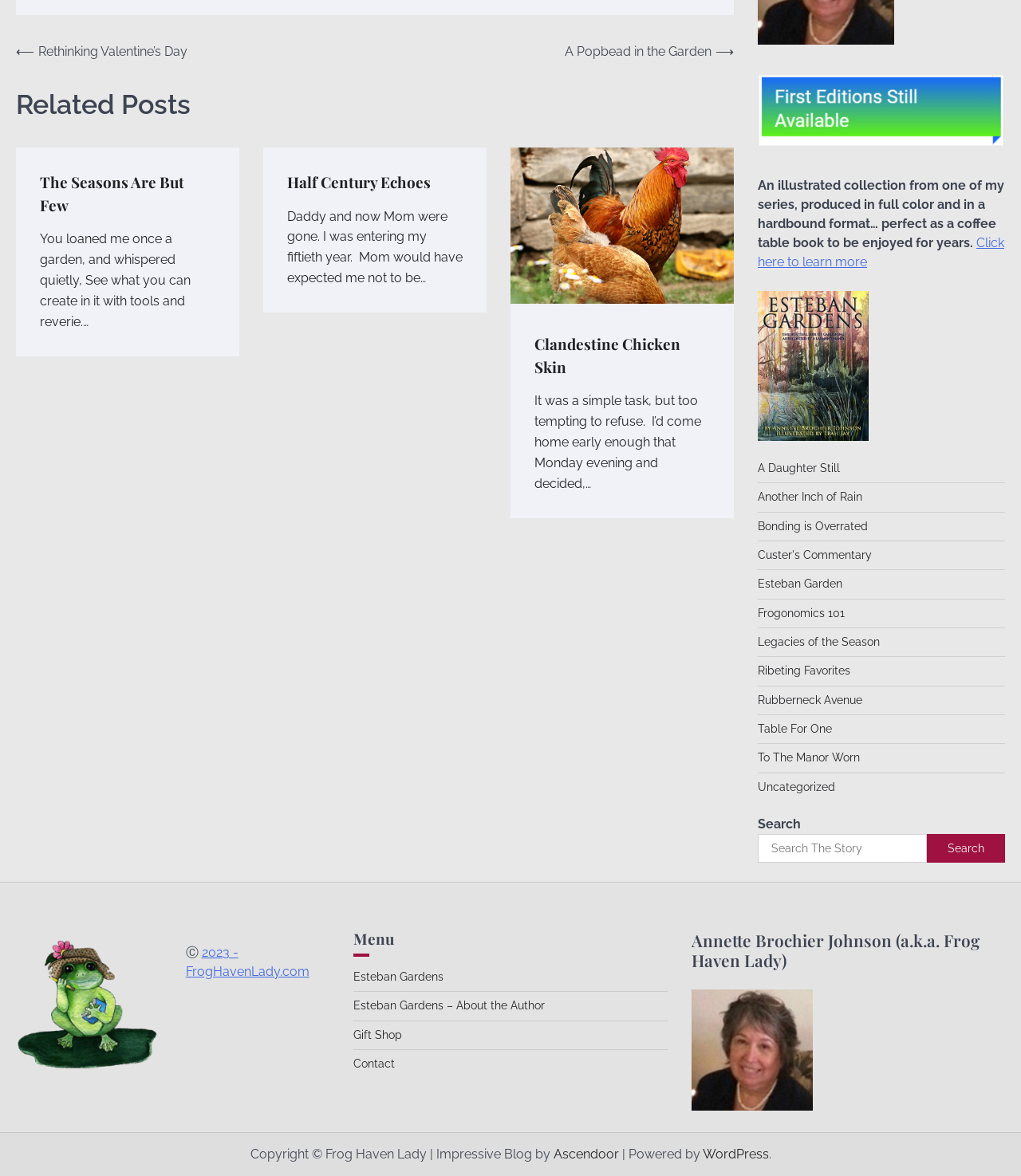From the webpage screenshot, identify the region described by Custer's Commentary. Provide the bounding box coordinates as (top-left x, top-left y, bottom-right x, bottom-right y), with each value being a floating point number between 0 and 1.

[0.742, 0.466, 0.854, 0.477]